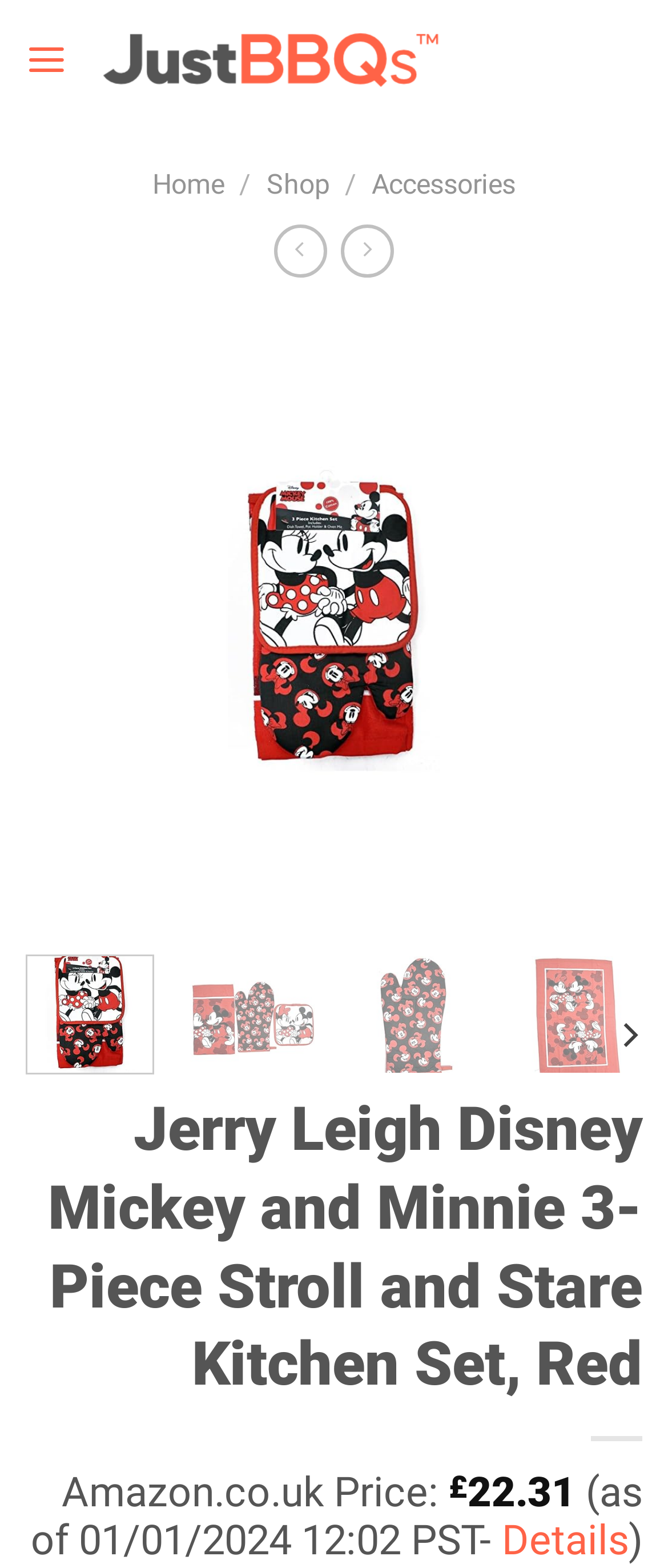Locate the bounding box coordinates of the clickable area needed to fulfill the instruction: "View the 'Shop' section".

[0.399, 0.107, 0.494, 0.128]